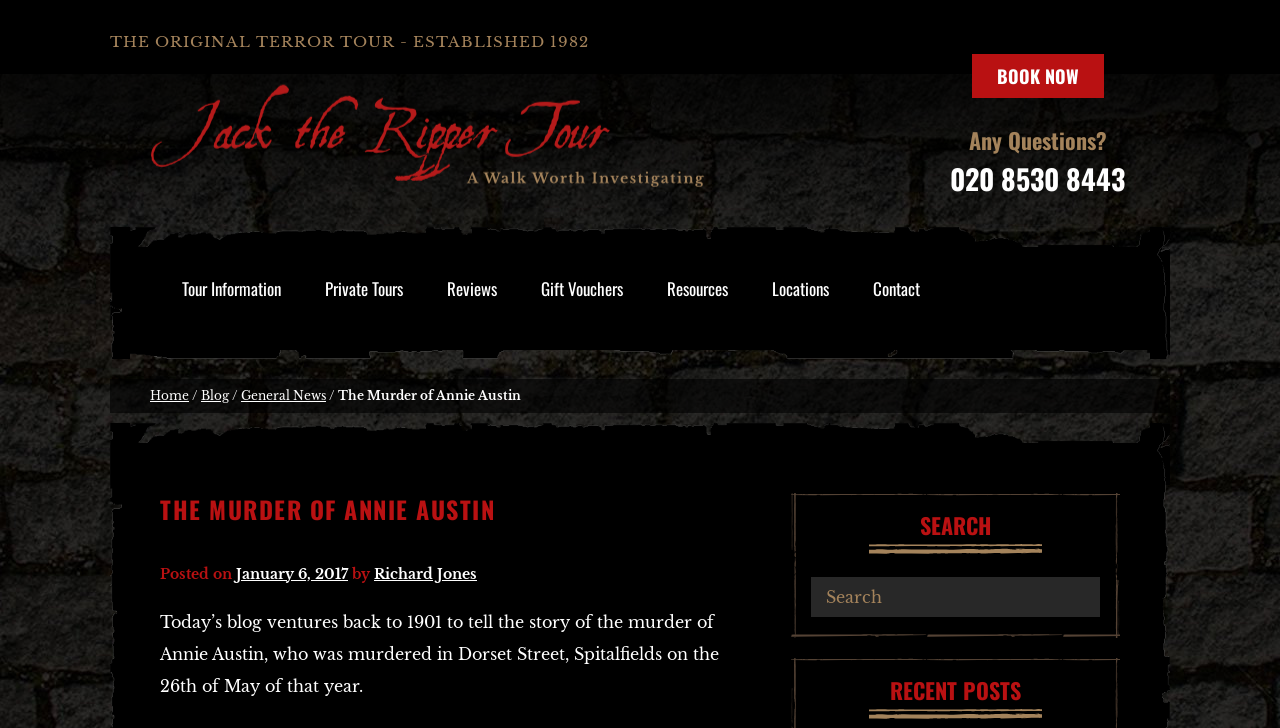Please determine the bounding box coordinates of the clickable area required to carry out the following instruction: "Visit the 'Home' page". The coordinates must be four float numbers between 0 and 1, represented as [left, top, right, bottom].

[0.117, 0.533, 0.148, 0.554]